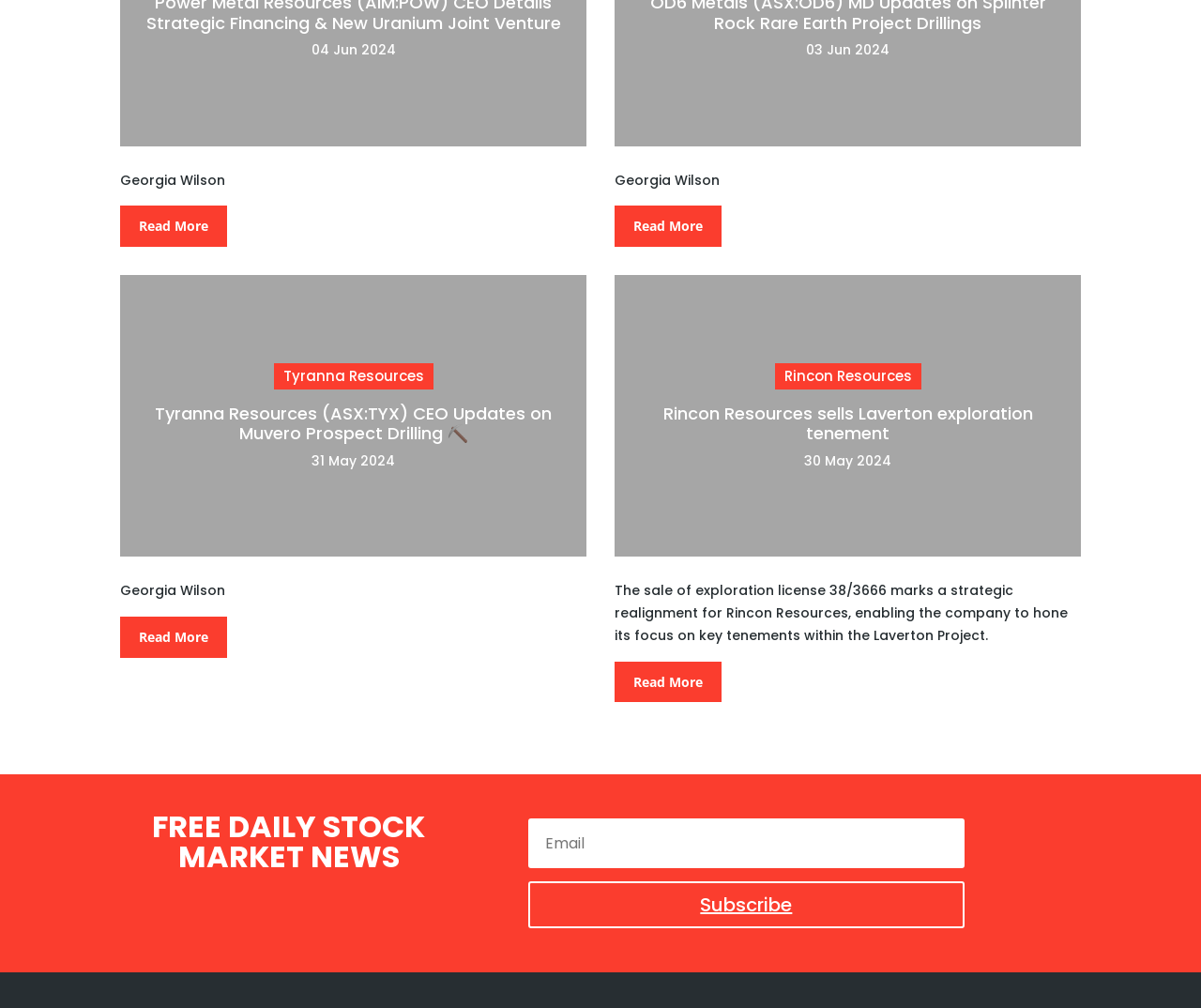What is the name of the company mentioned in the third news article?
Please provide a comprehensive answer based on the contents of the image.

I found the company name by looking at the third heading element on the webpage, which is 'Rincon Resources'. This heading is located below the date '31 May 2024' and is likely to be the name of the company mentioned in the news article.